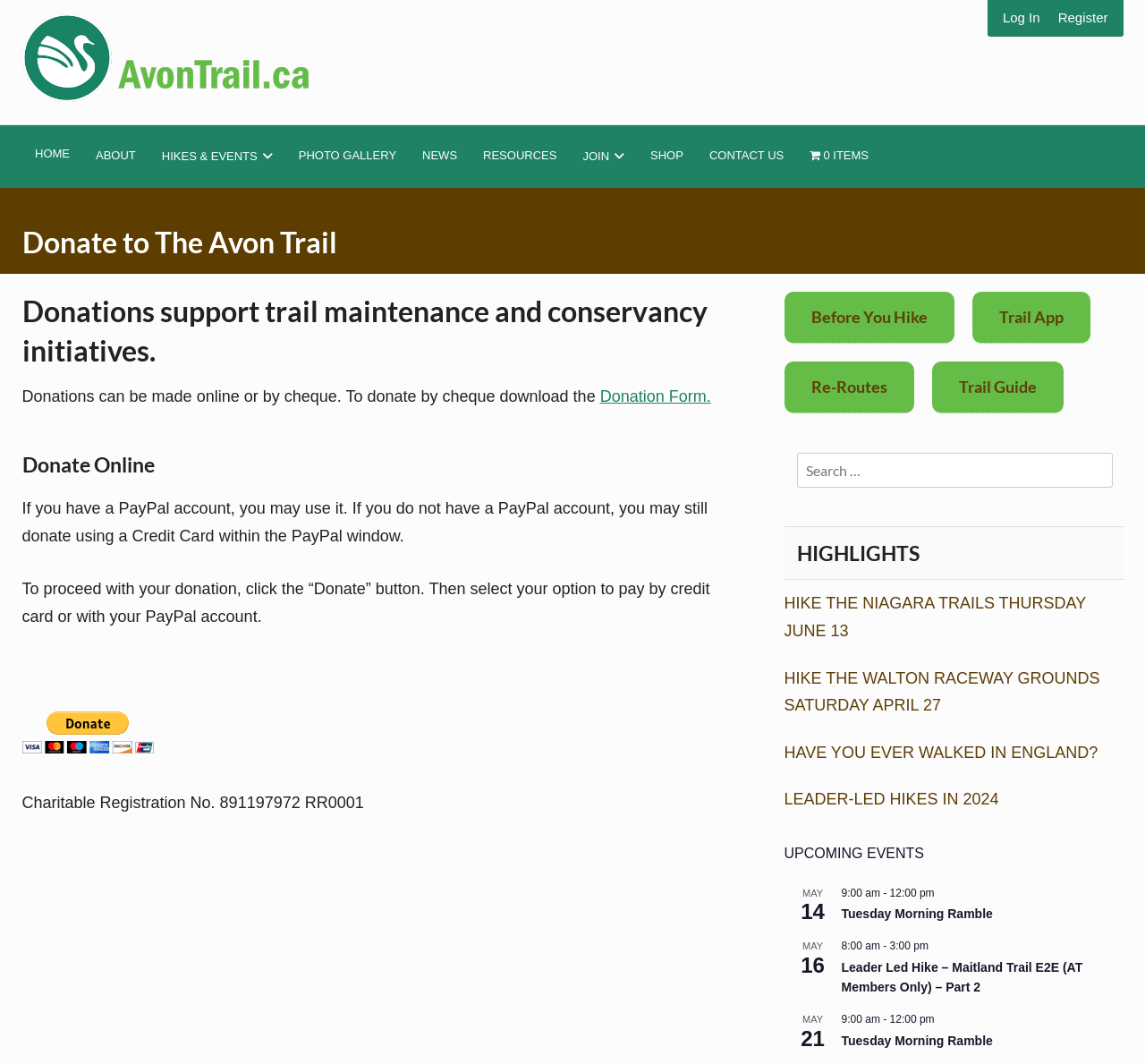Please answer the following question using a single word or phrase: 
What is the purpose of donations on this website?

Trail maintenance and conservancy